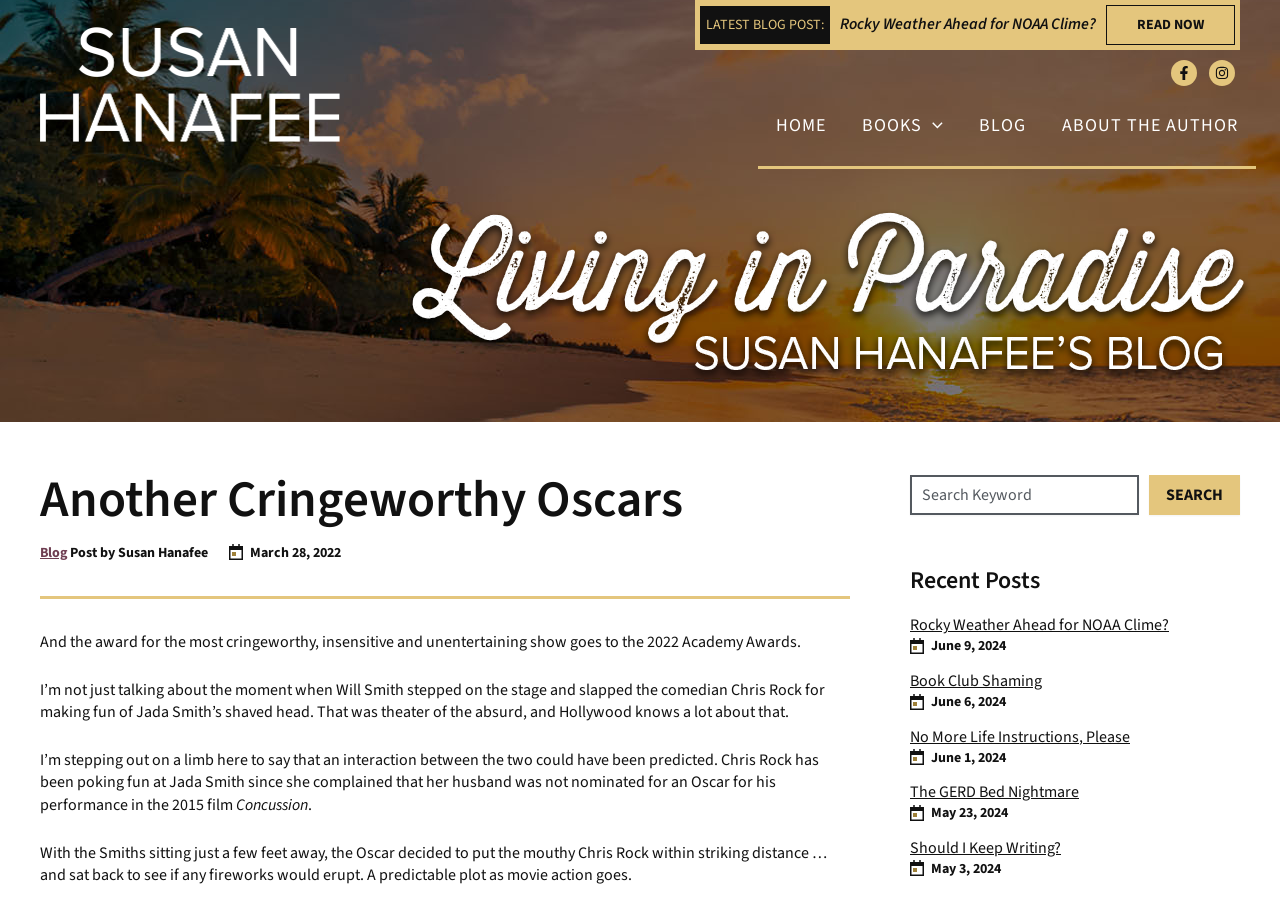Show me the bounding box coordinates of the clickable region to achieve the task as per the instruction: "Click on the Facebook link".

[0.915, 0.066, 0.935, 0.095]